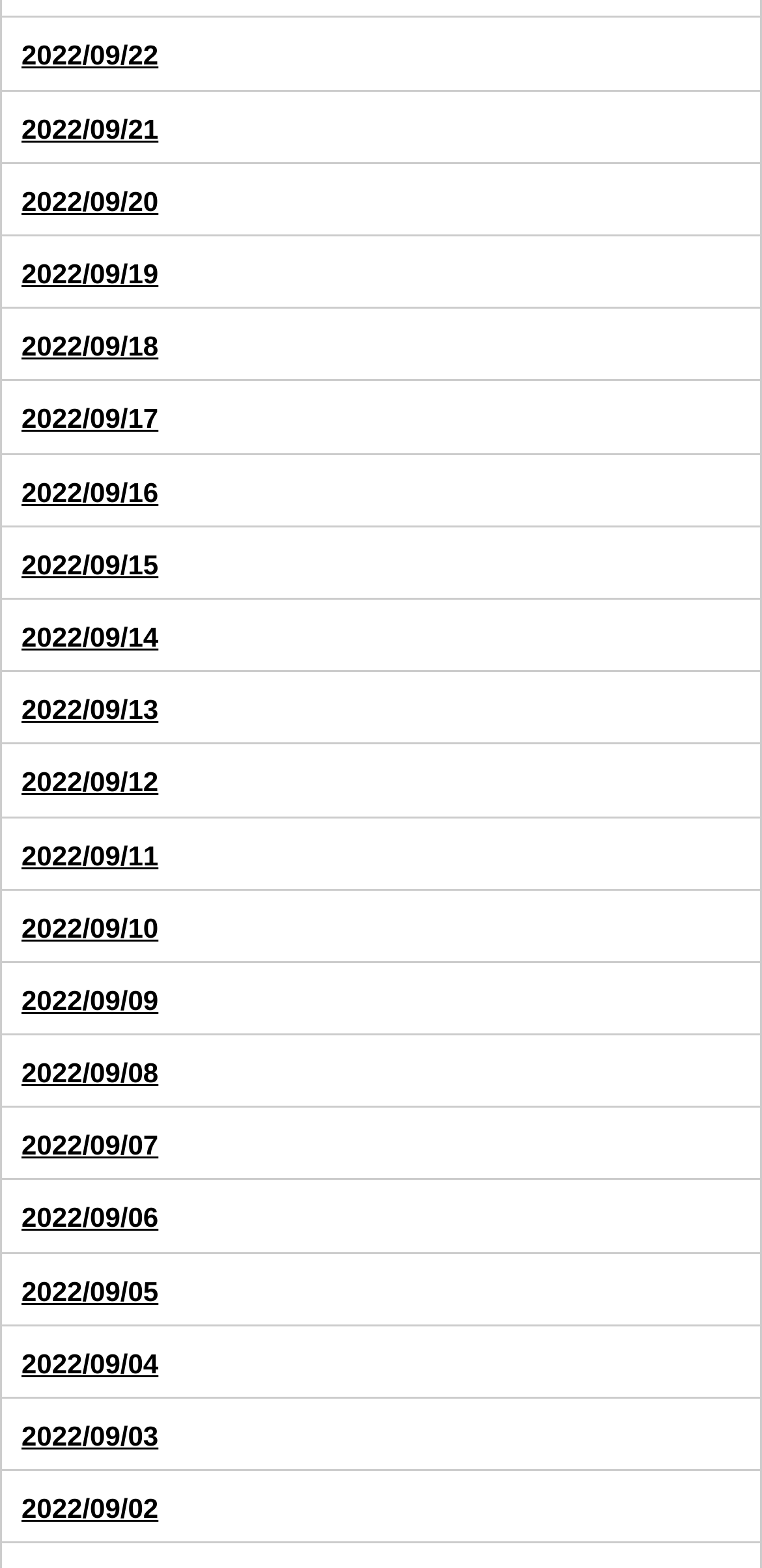Respond to the question below with a single word or phrase: What is the earliest date listed?

2022/09/02